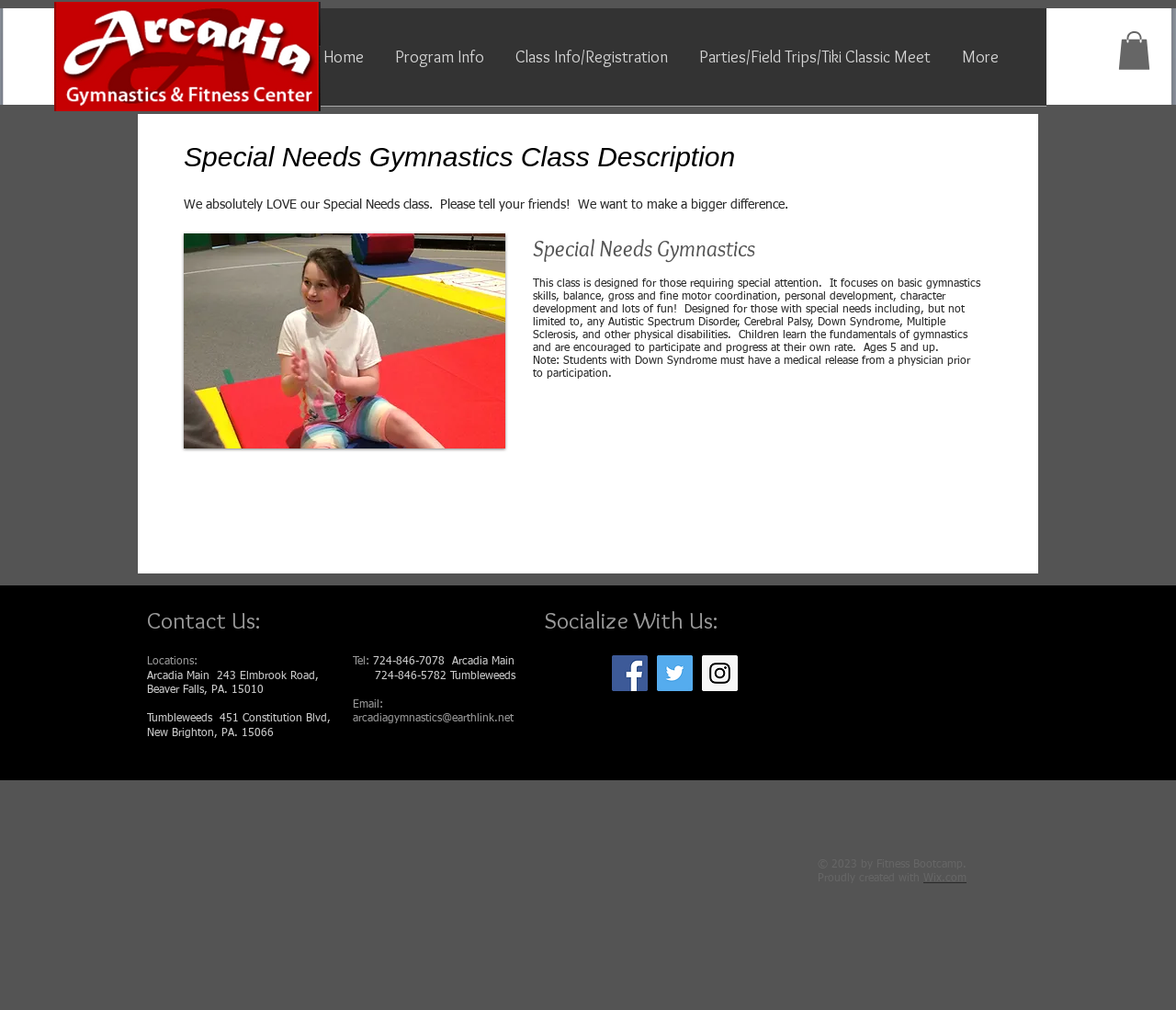Provide a thorough description of this webpage.

This webpage is about a special needs gymnastics class. At the top, there is a navigation bar with five links: "Home", "Program Info", "Class Info/Registration", "Parties/Field Trips/Tiki Classic Meet", and "More". To the left of the navigation bar, there is a small image. On the top-right corner, there is a button with an image inside.

The main content of the webpage is divided into two sections. The first section has a heading "Special Needs Gymnastics Class Description" and two paragraphs of text describing the class. Below the text, there is an image. The second section has a heading "Special Needs Gymnastics" and a longer paragraph of text describing the class in more detail. There is also a note about students with Down Syndrome requiring a medical release prior to participation.

At the bottom of the webpage, there is a section with contact information, including phone numbers, an email address, and two locations: Arcadia Main and Tumbleweeds. There is also a section with social media links, including Facebook, Twitter, and Instagram. Finally, there is a copyright notice and a mention of the website's creator.